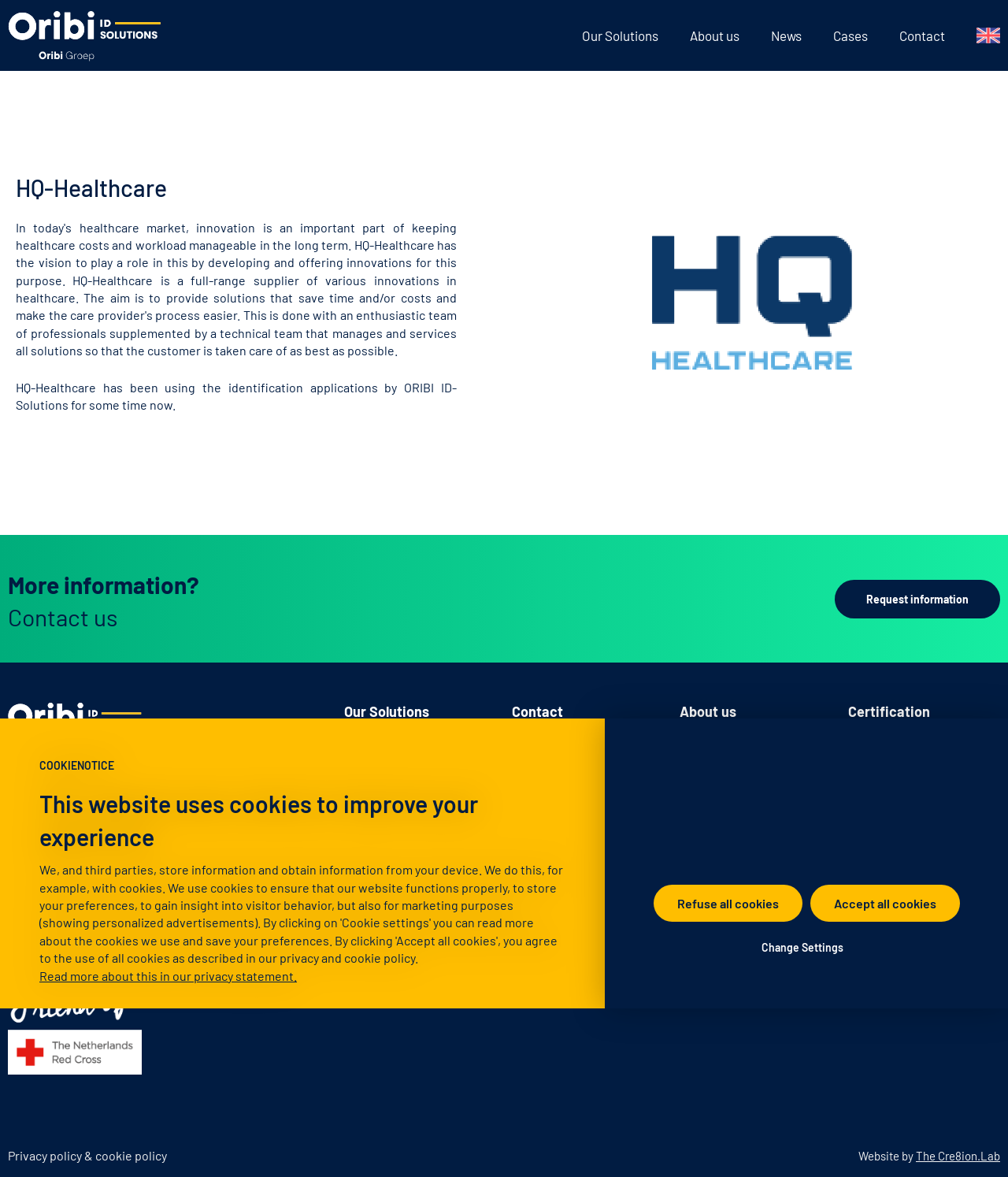Please respond to the question with a concise word or phrase:
What is the name of the company mentioned on the webpage?

HQ-Healthcare